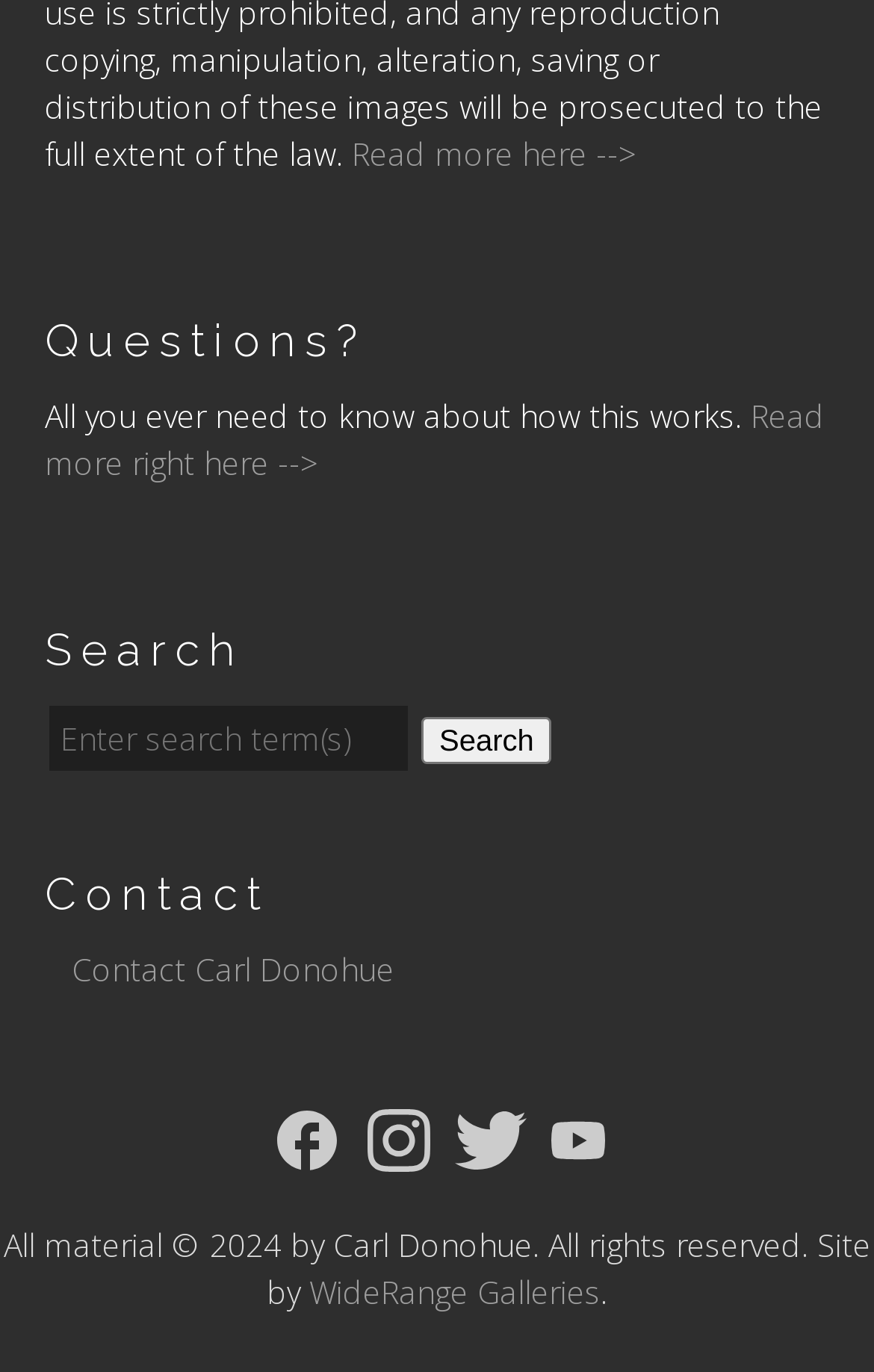Please find the bounding box coordinates (top-left x, top-left y, bottom-right x, bottom-right y) in the screenshot for the UI element described as follows: Search

[0.482, 0.523, 0.631, 0.557]